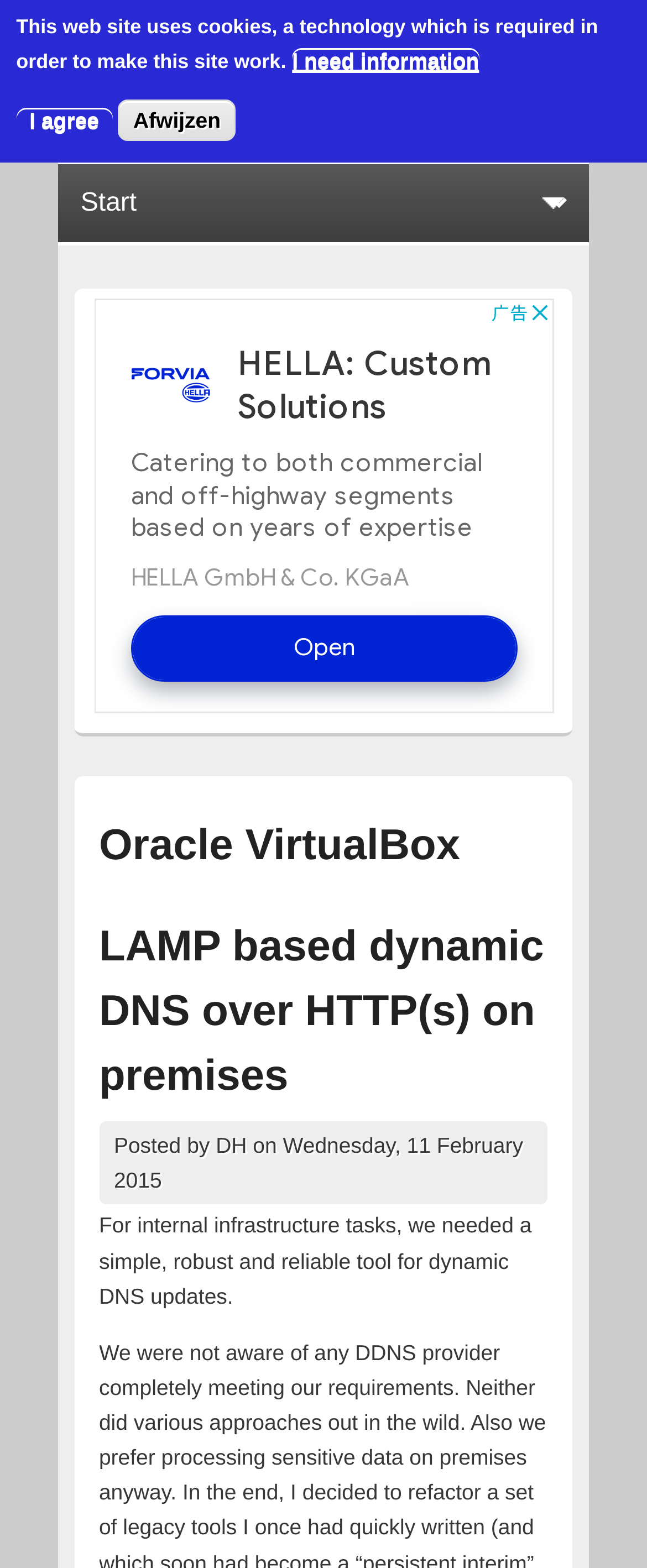Please specify the bounding box coordinates in the format (top-left x, top-left y, bottom-right x, bottom-right y), with values ranging from 0 to 1. Identify the bounding box for the UI component described as follows: World News

None